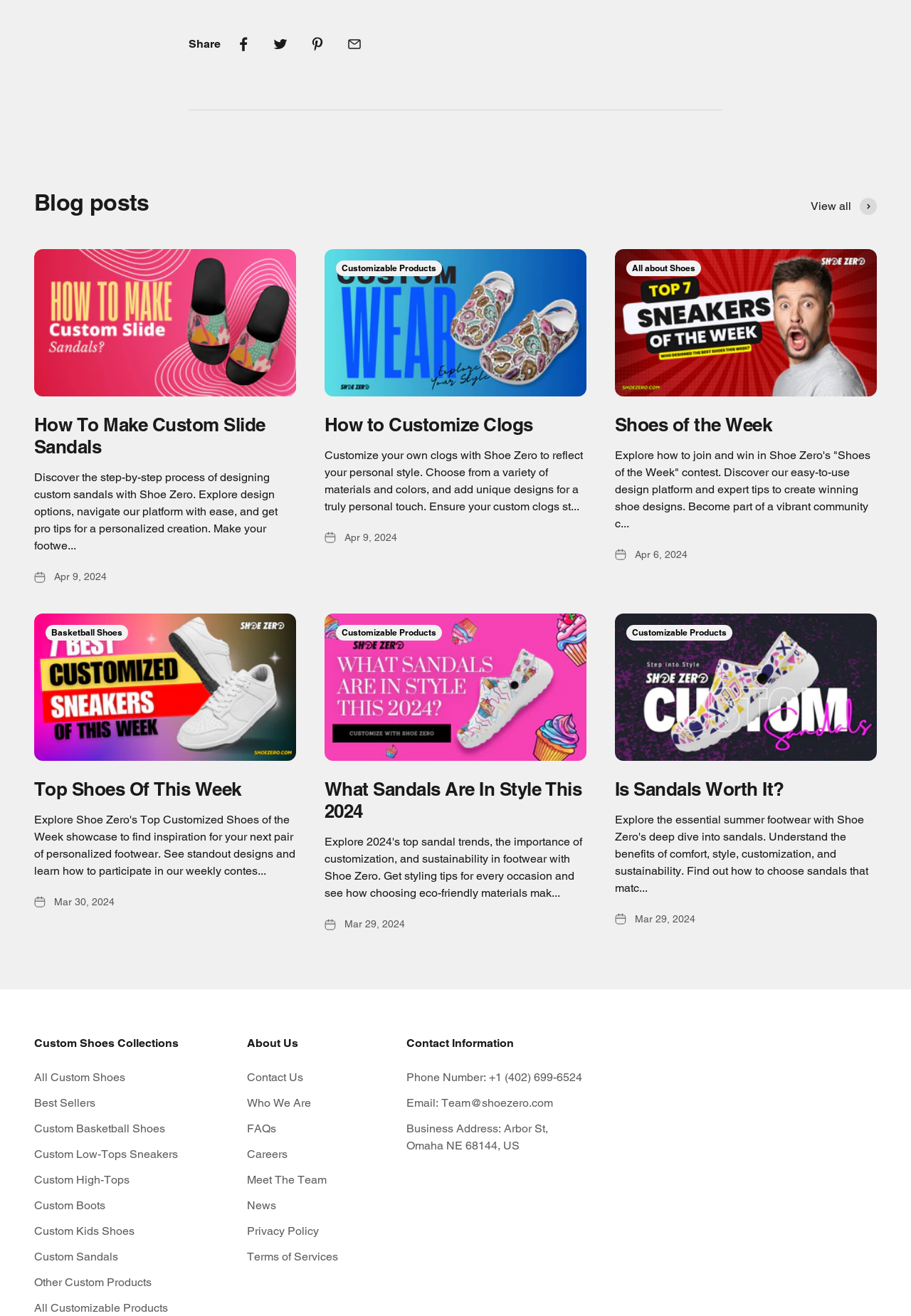Identify the bounding box coordinates of the area you need to click to perform the following instruction: "Contact us".

[0.271, 0.812, 0.333, 0.825]